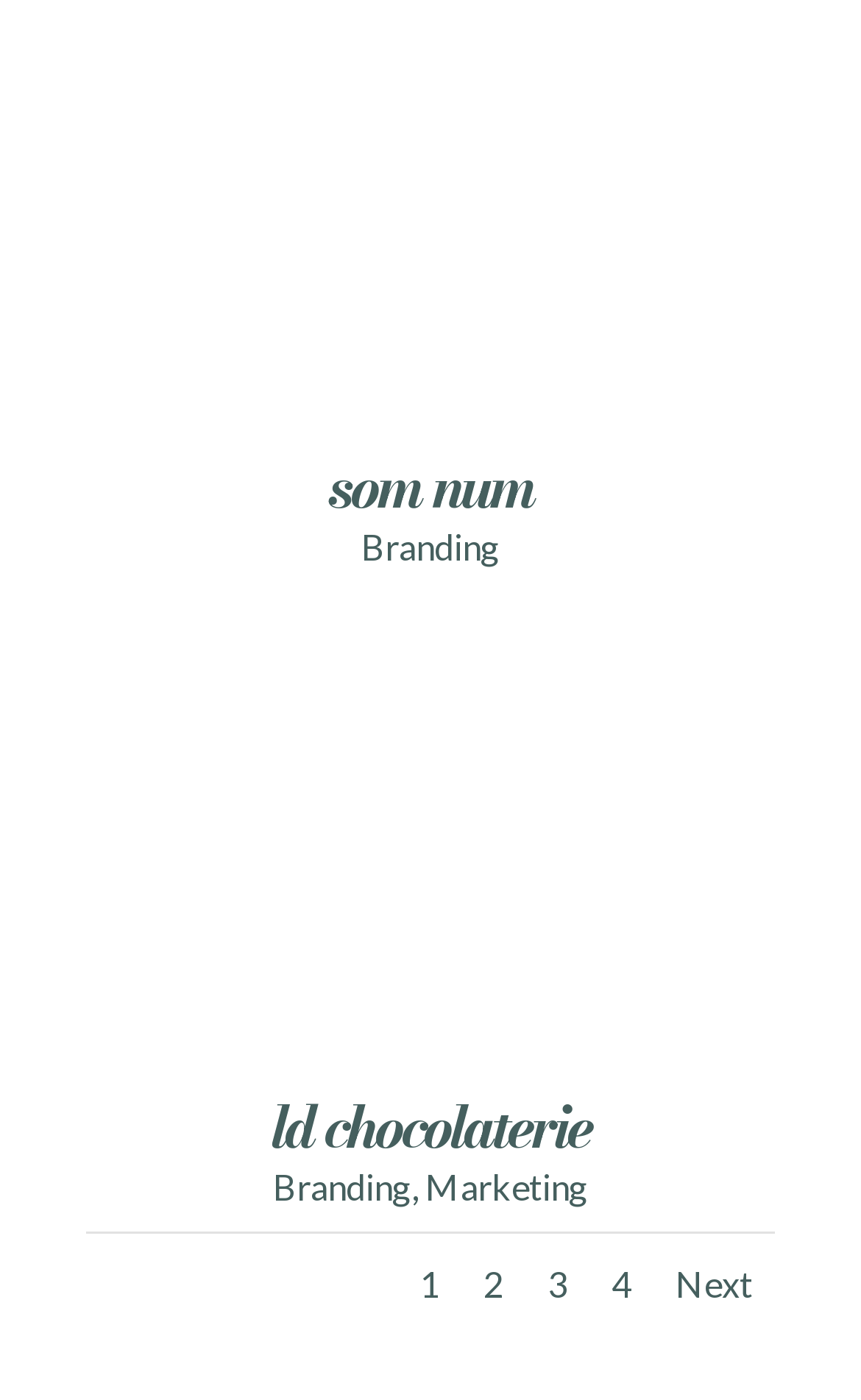Identify the bounding box coordinates of the clickable region required to complete the instruction: "go to 'Marketing' page". The coordinates should be given as four float numbers within the range of 0 and 1, i.e., [left, top, right, bottom].

[0.494, 0.833, 0.683, 0.863]